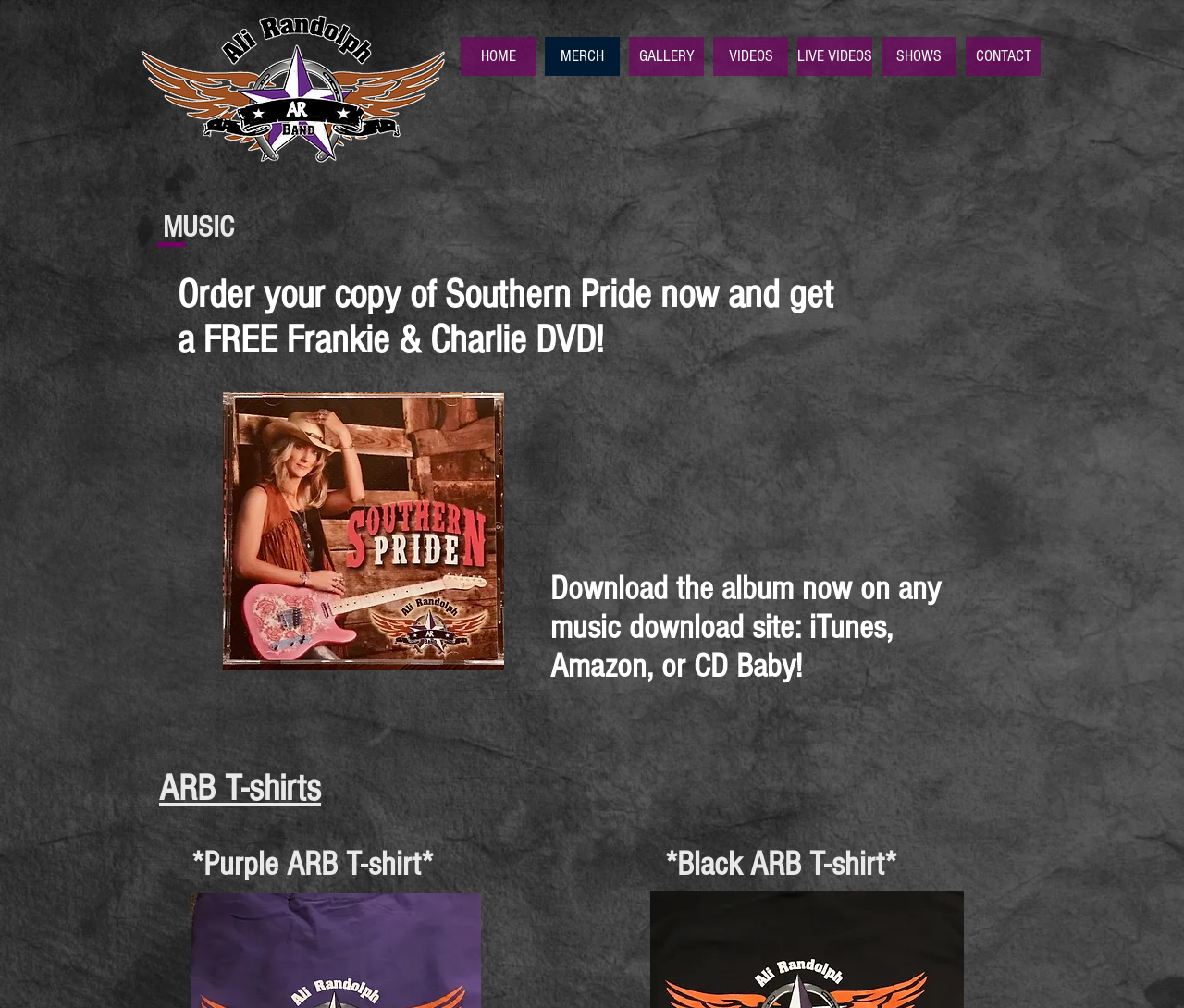What are the two colors of ARB T-shirts?
Answer with a single word or short phrase according to what you see in the image.

Purple and Black